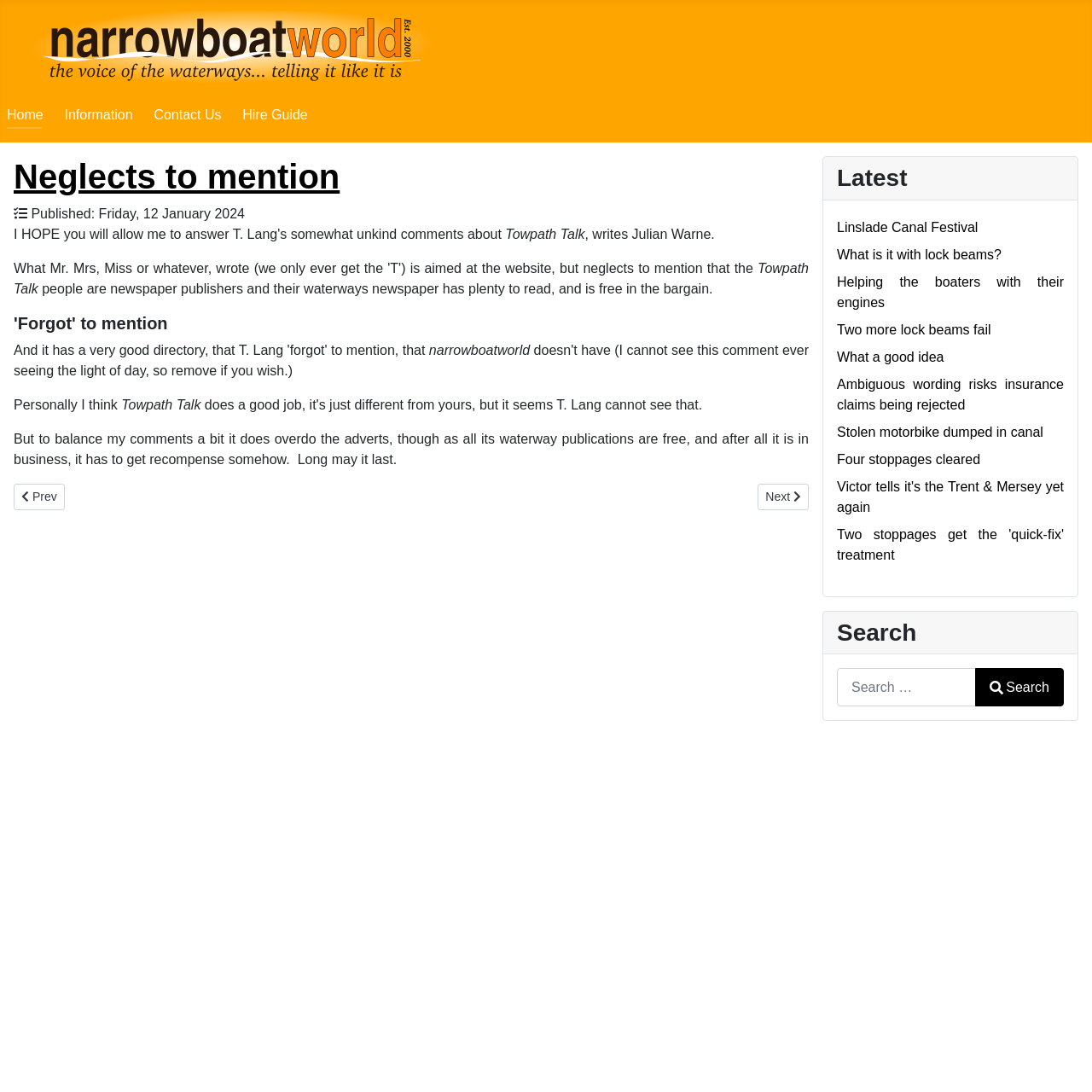What is the name of the author of the first article?
Based on the screenshot, answer the question with a single word or phrase.

Julian Warne